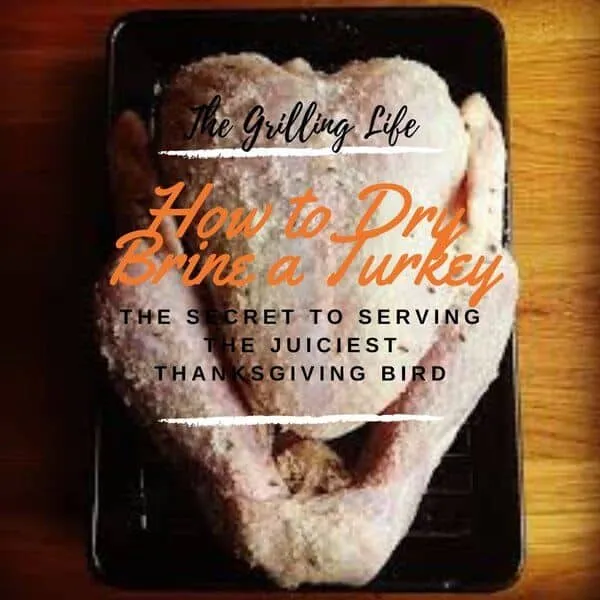What is the name of the article's source?
Use the information from the screenshot to give a comprehensive response to the question.

The name of the article's source is 'The Grilling Life' because the caption mentions that the expertise shared in the article is from 'The Grilling Life', which aims to enhance traditional Thanksgiving preparations.